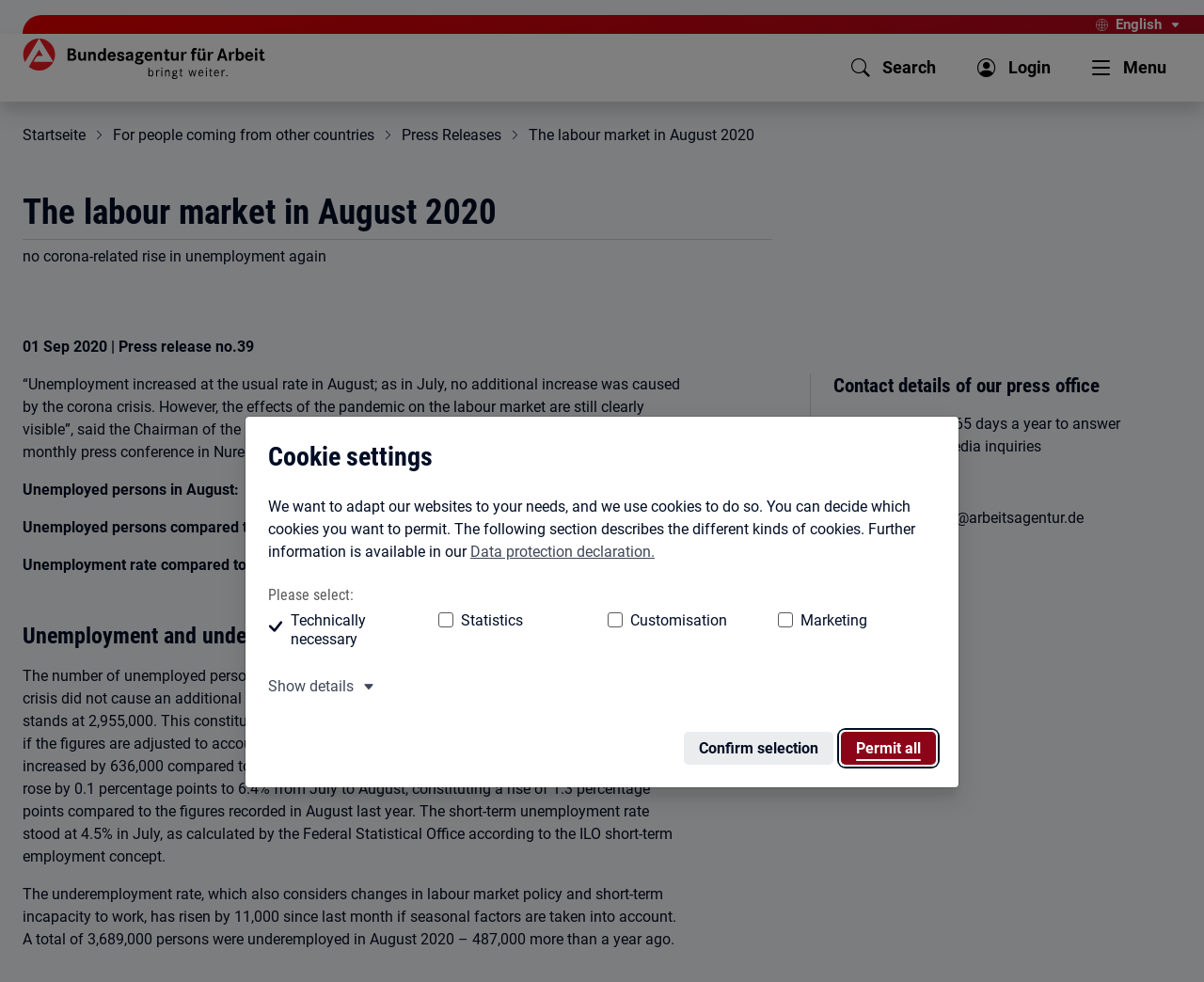What is the current unemployment rate?
Using the image as a reference, answer the question in detail.

I found the answer in the section 'Unemployment and underemployment' where it says 'The unemployment rate amongst the overall population rose by 0.1 percentage points to 6.4% from July to August...'.